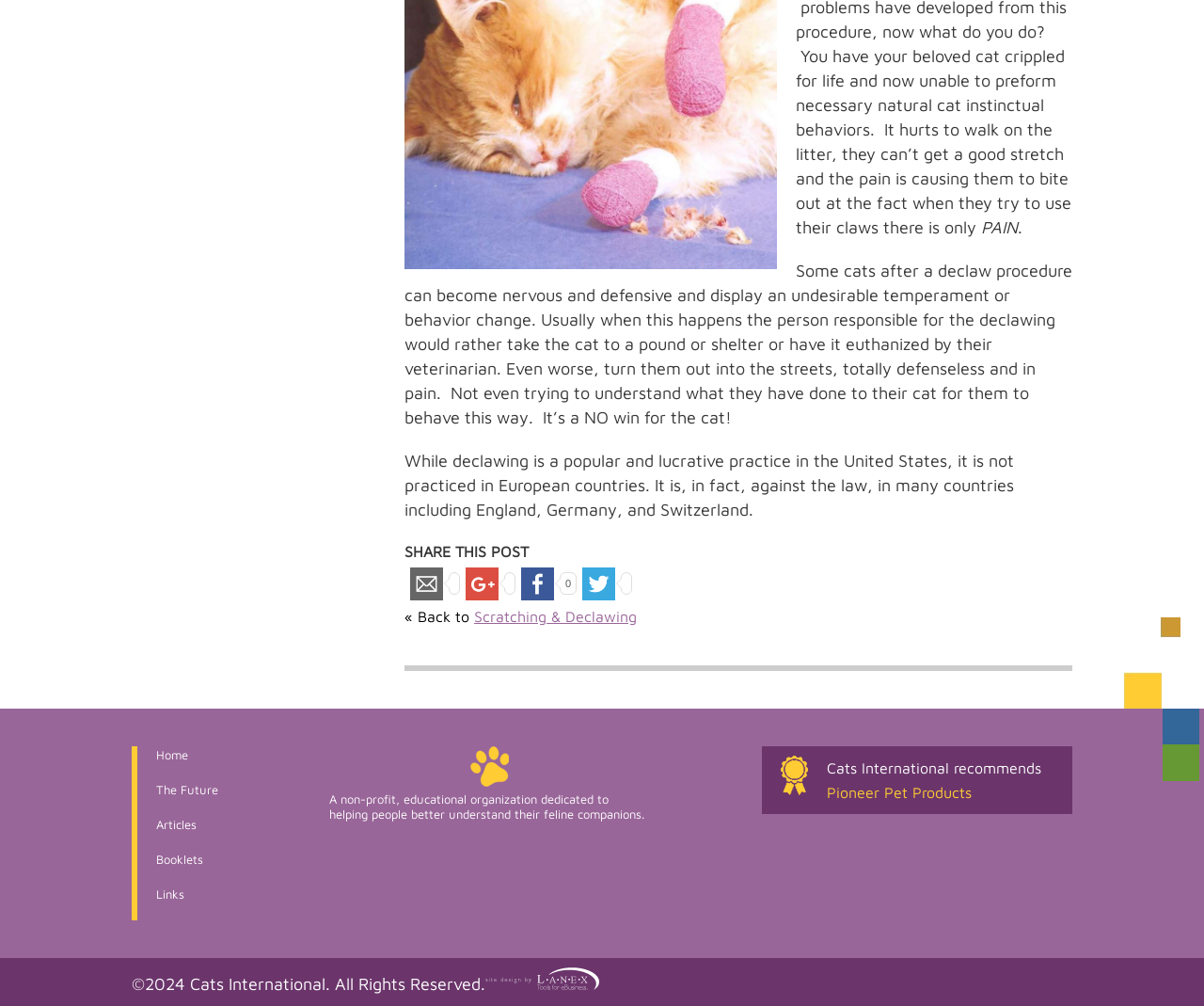Please locate the clickable area by providing the bounding box coordinates to follow this instruction: "Go back to Scratching & Declawing".

[0.394, 0.605, 0.529, 0.621]